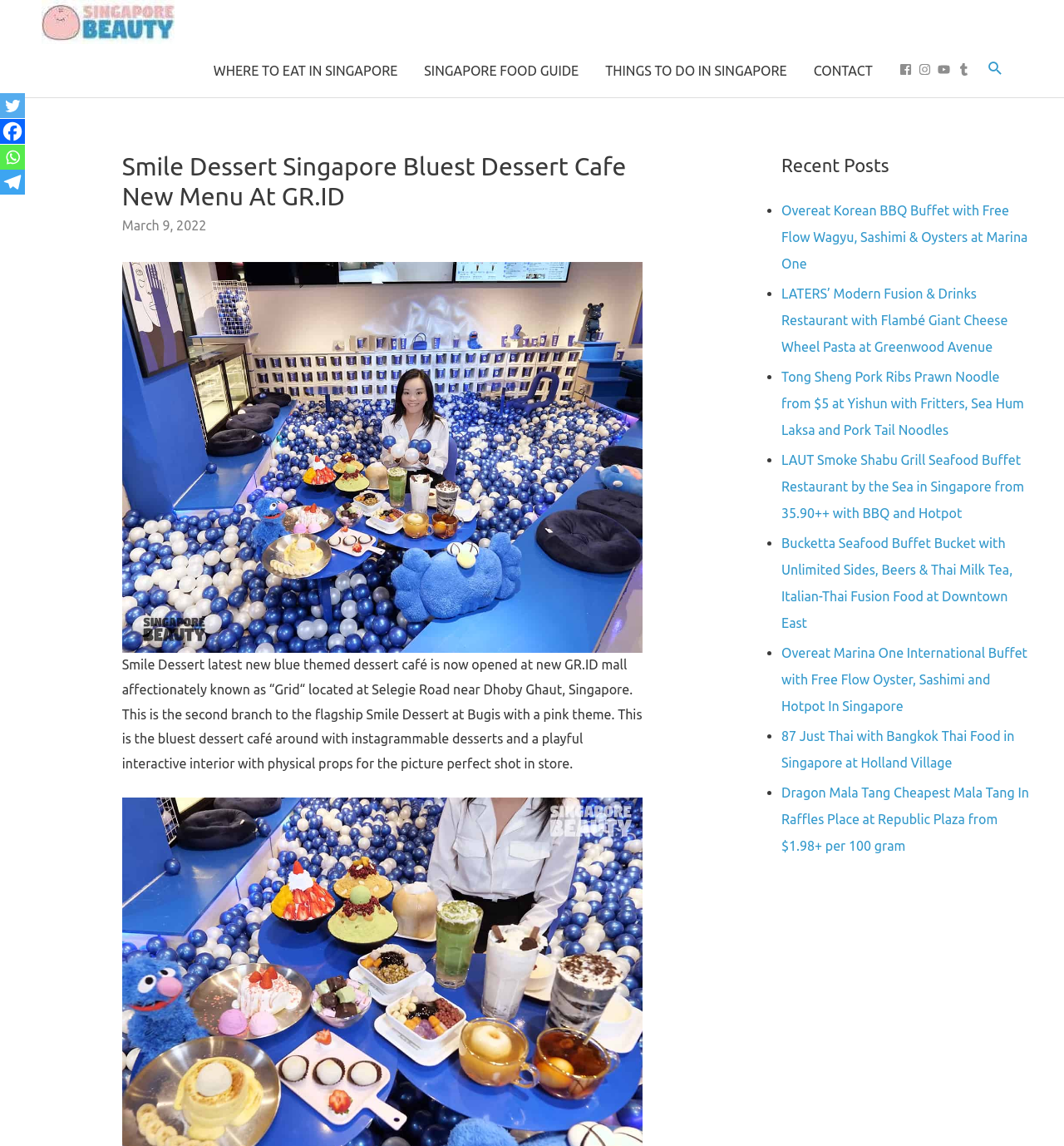Find the bounding box coordinates for the area you need to click to carry out the instruction: "Search for something". The coordinates should be four float numbers between 0 and 1, indicated as [left, top, right, bottom].

[0.927, 0.052, 0.944, 0.067]